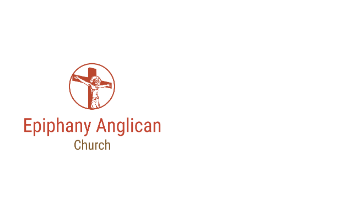Please respond to the question using a single word or phrase:
What is the color of the text 'Epiphany Anglican'?

Warm orange